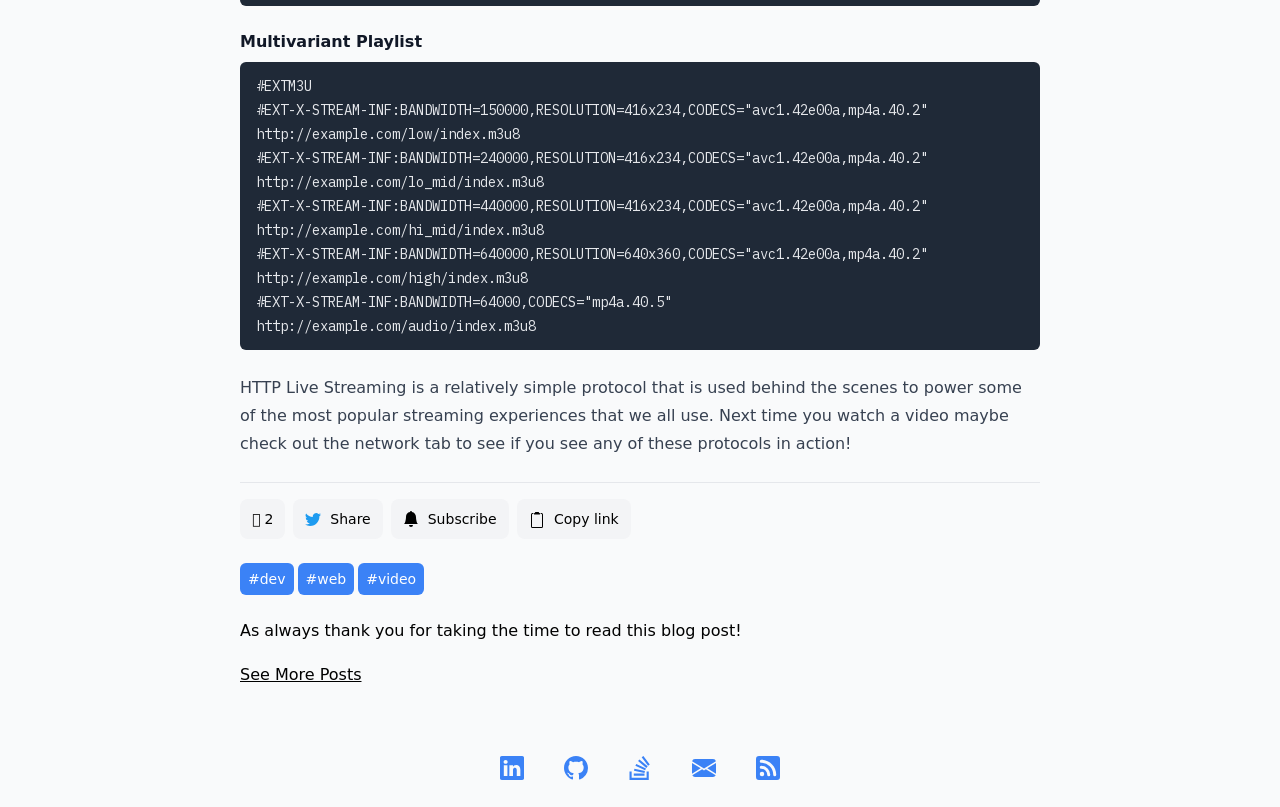Given the content of the image, can you provide a detailed answer to the question?
How many stream options are provided?

The number of stream options can be determined by counting the number of '#EXT-X-STREAM-INF' lines in the StaticText element with the text starting with '#EXTM3U'. There are 5 such lines, indicating 5 stream options.